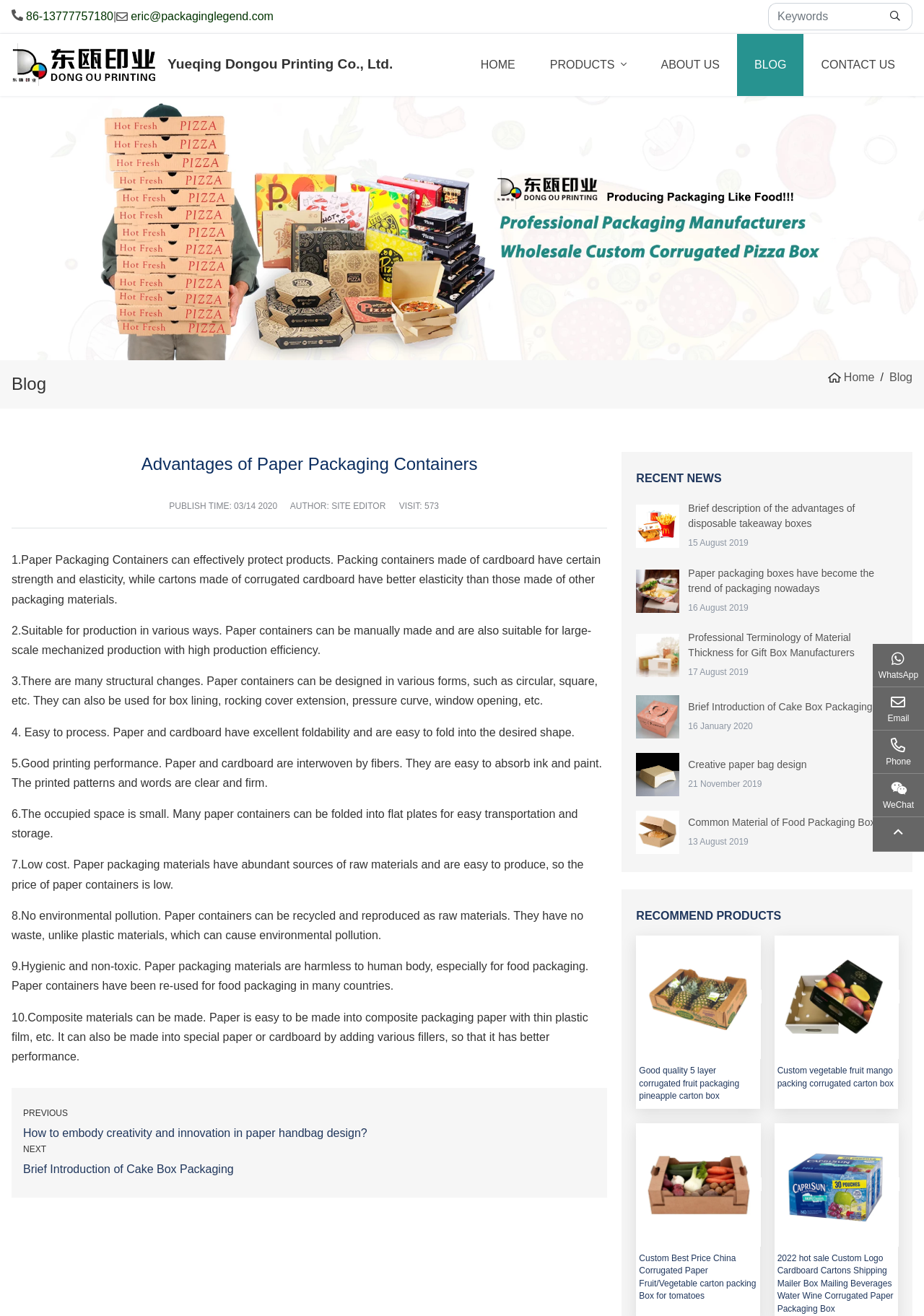What is the category of the product 'Good quality 5 layer corrugated fruit packaging pineapple carton box'?
Offer a detailed and full explanation in response to the question.

The product 'Good quality 5 layer corrugated fruit packaging pineapple carton box' is categorized under fruit packaging, as it is a carton box designed for packaging pineapples.